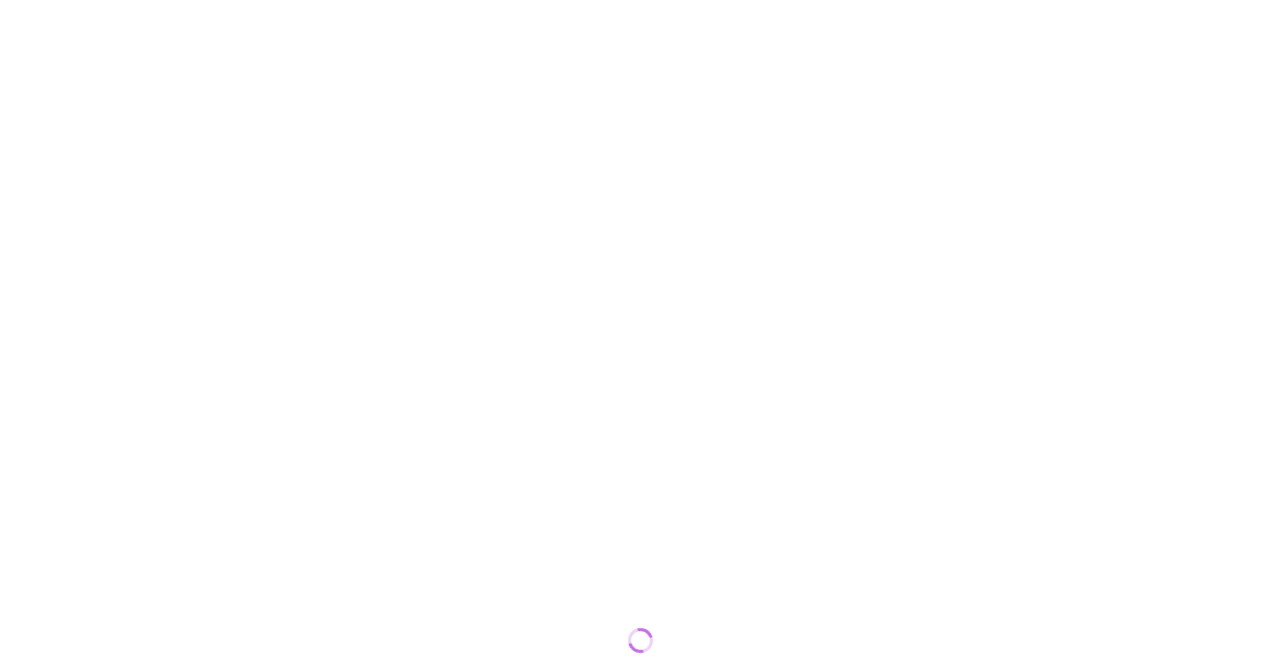Locate the UI element described by Login to see the price and provide its bounding box coordinates. Use the format (top-left x, top-left y, bottom-right x, bottom-right y) with all values as floating point numbers between 0 and 1.

[0.348, 0.301, 0.481, 0.366]